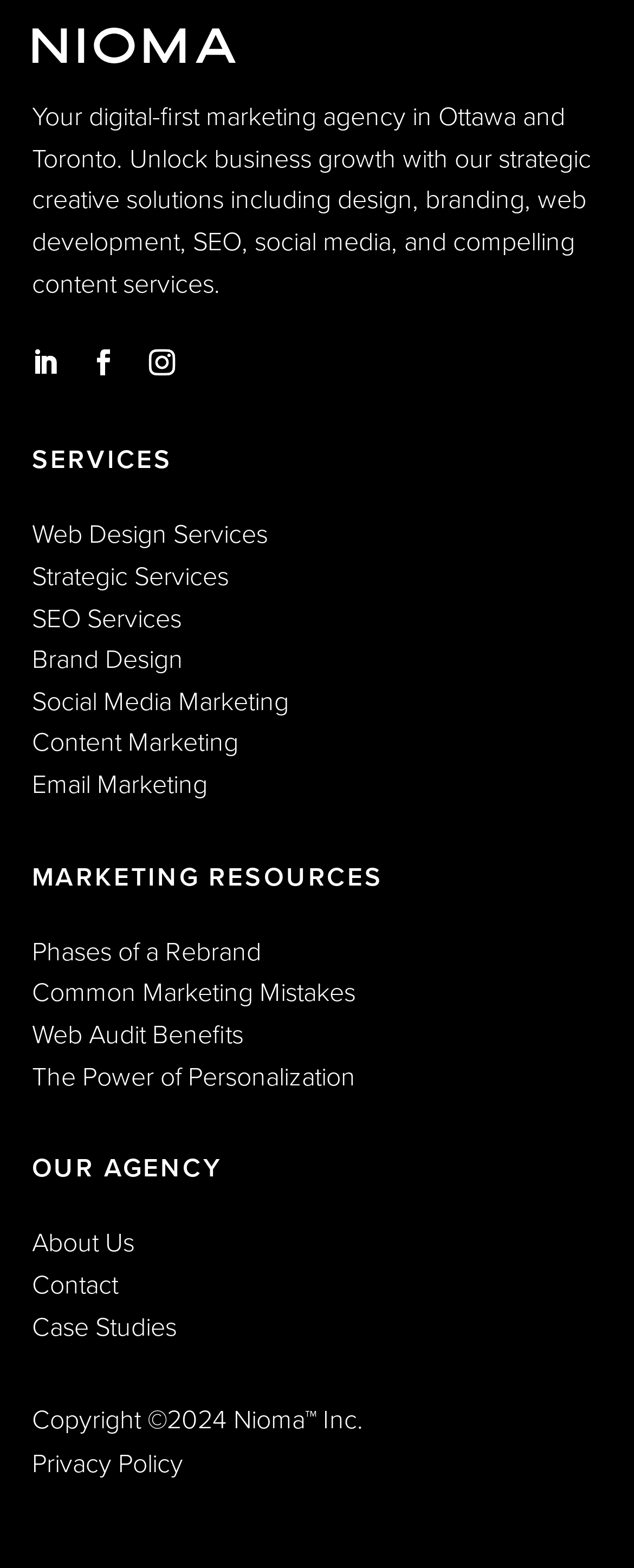Determine the bounding box coordinates for the UI element with the following description: "Phases of a Rebrand". The coordinates should be four float numbers between 0 and 1, represented as [left, top, right, bottom].

[0.05, 0.595, 0.412, 0.618]